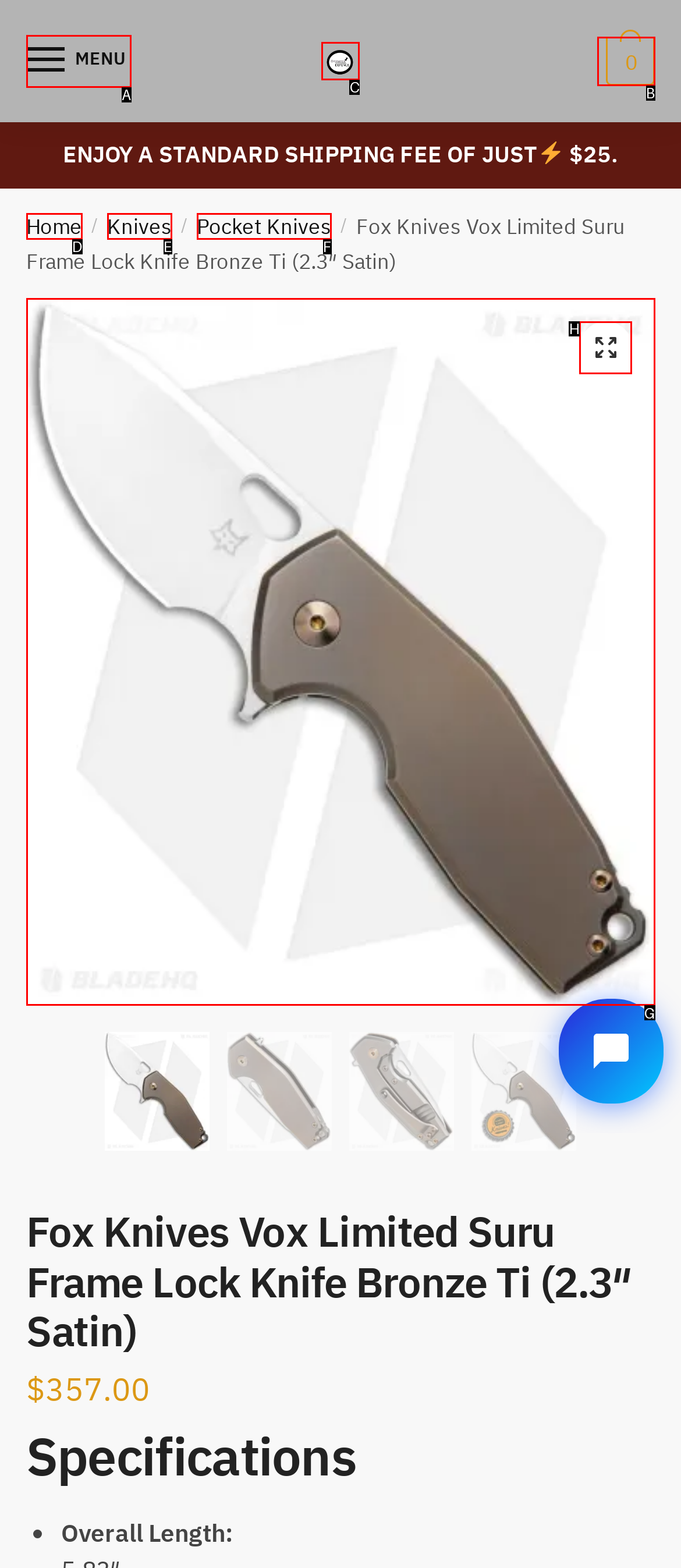Based on the choices marked in the screenshot, which letter represents the correct UI element to perform the task: subscribe?

None